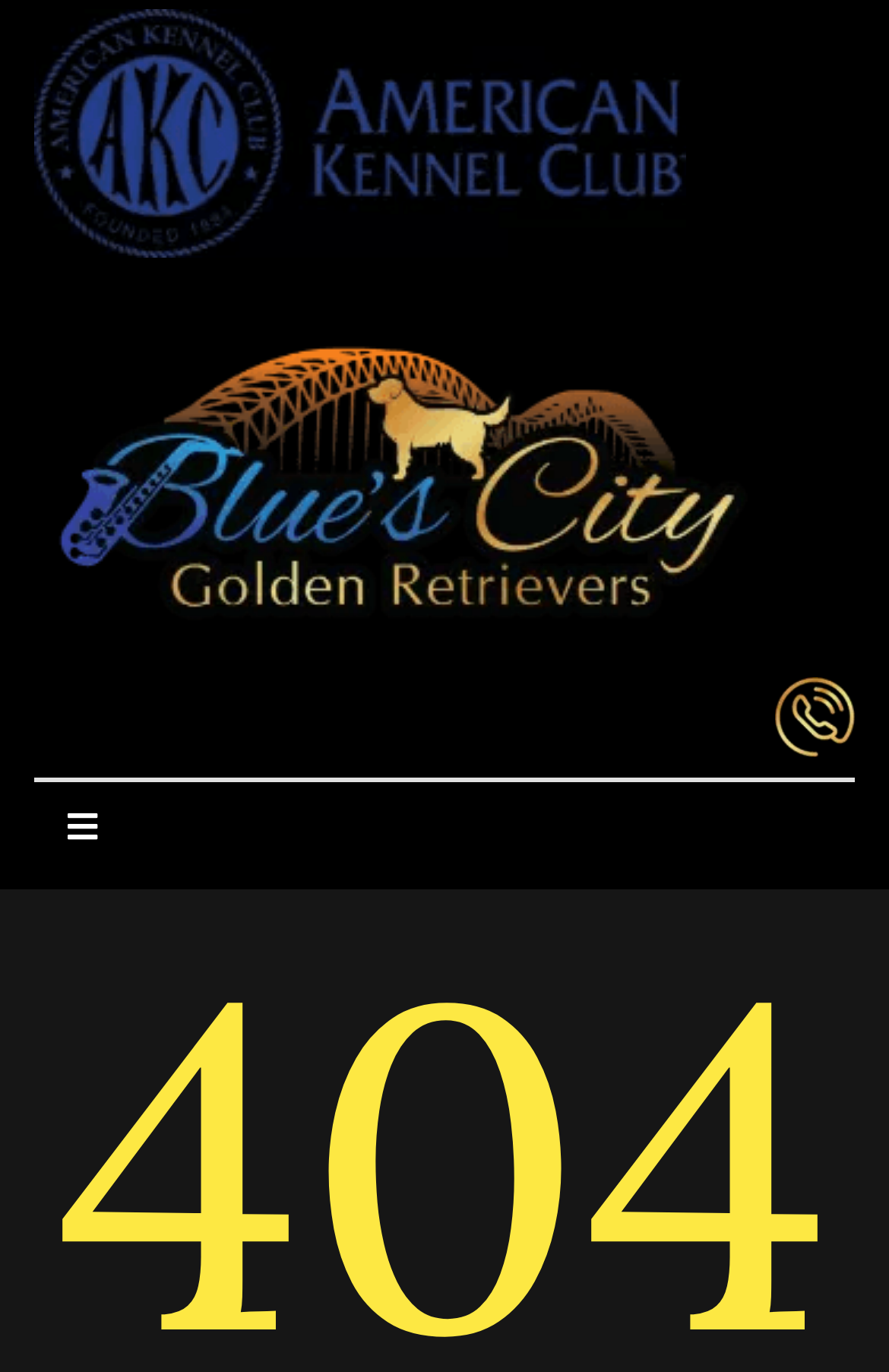Find the bounding box coordinates for the element described here: "alt="Logo"".

[0.038, 0.224, 0.854, 0.464]